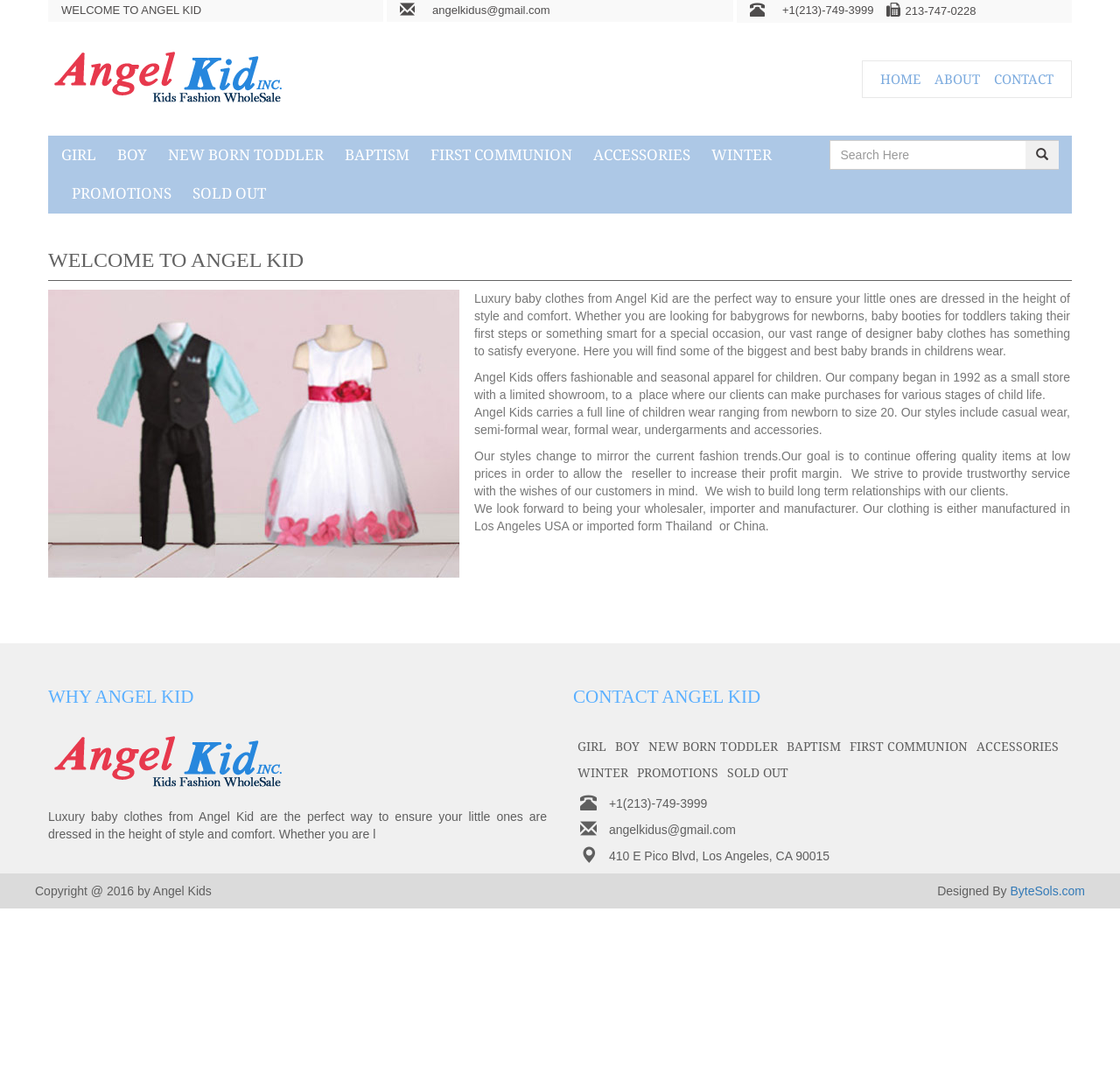What is the company's goal?
Refer to the screenshot and respond with a concise word or phrase.

Provide quality items at low prices